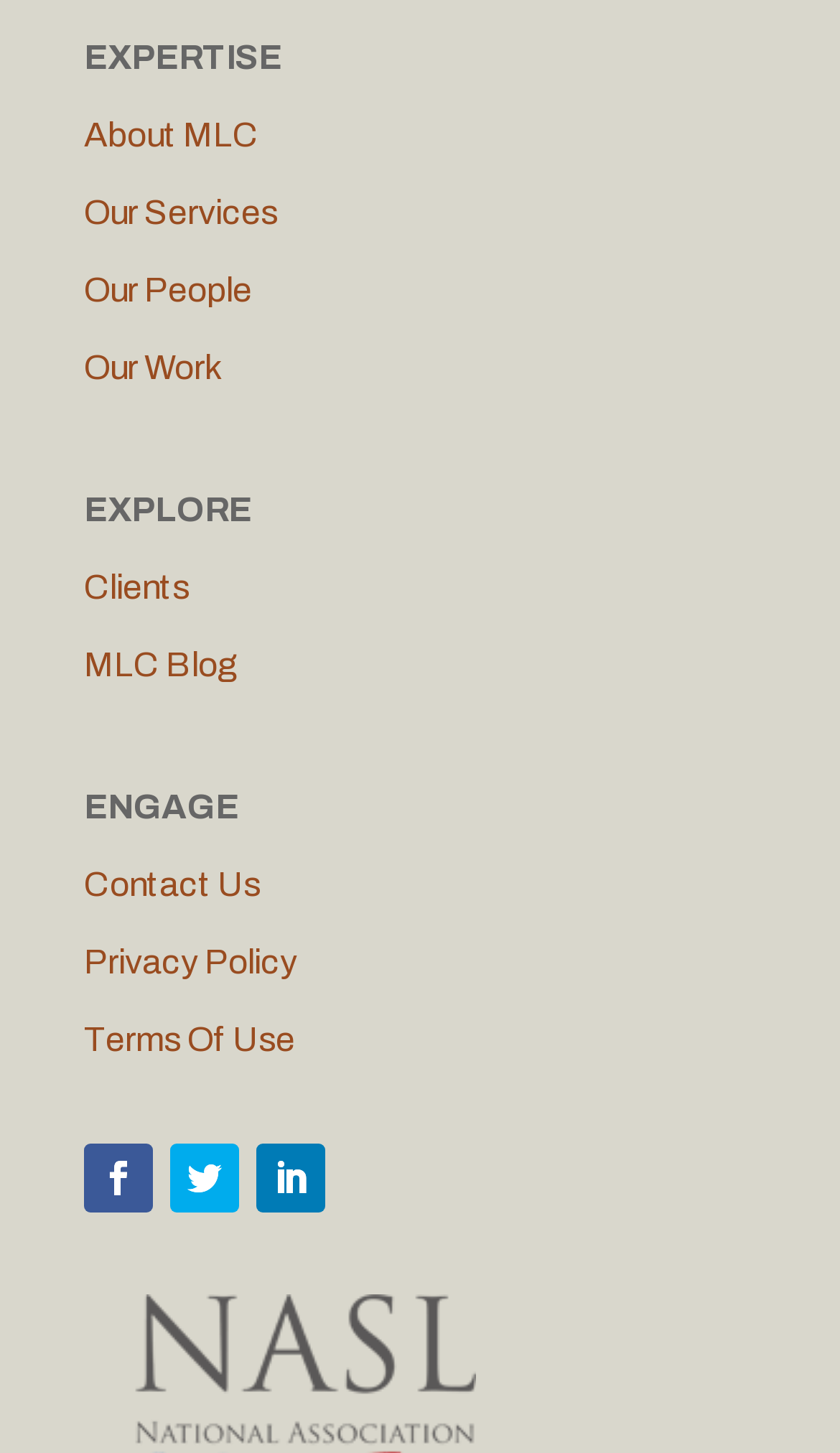Please give a one-word or short phrase response to the following question: 
What is the second menu item under 'EXPLORE'?

MLC Blog